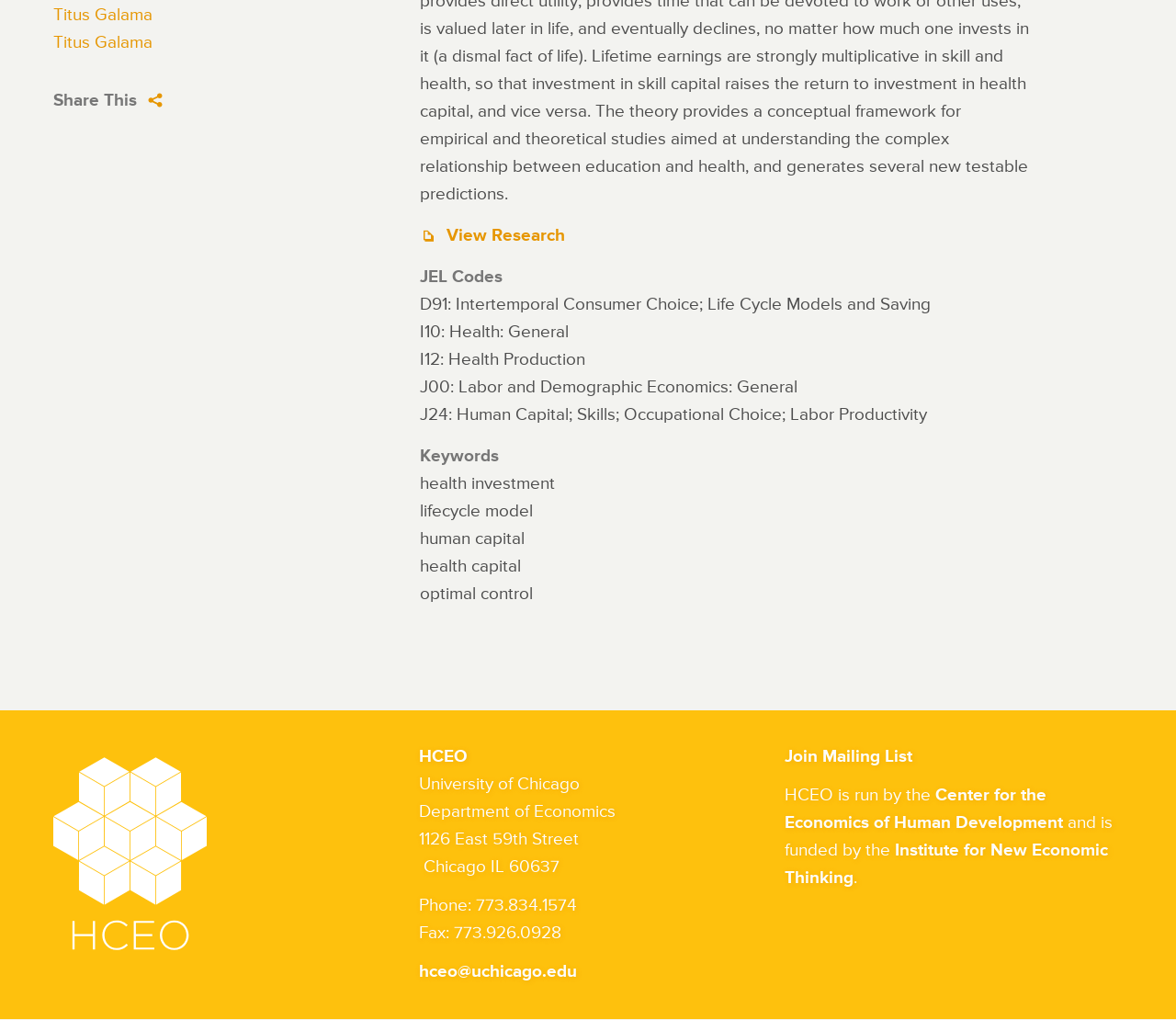Determine the bounding box of the UI component based on this description: "View Research". The bounding box coordinates should be four float values between 0 and 1, i.e., [left, top, right, bottom].

[0.357, 0.223, 0.48, 0.24]